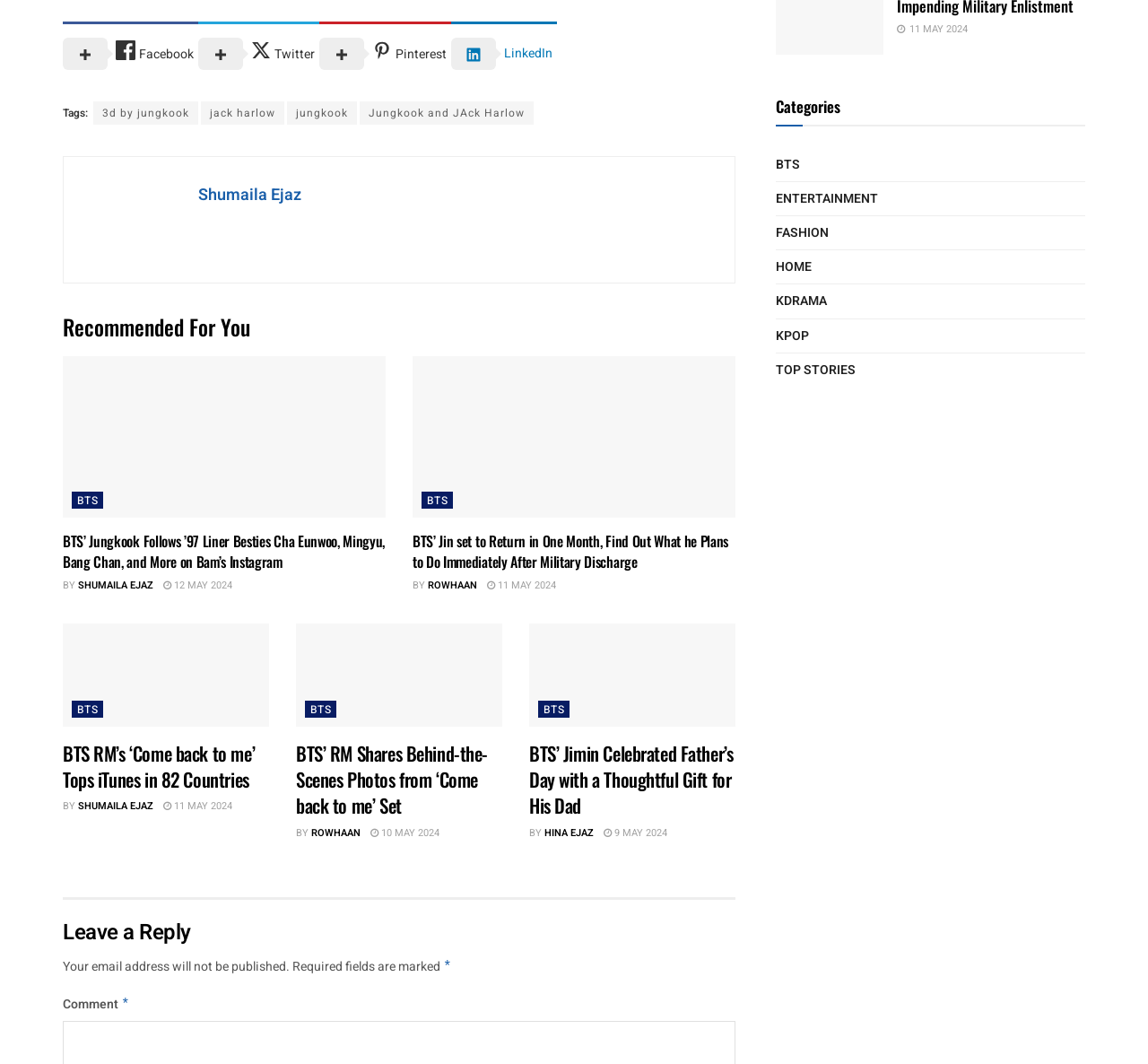Locate the bounding box coordinates of the area to click to fulfill this instruction: "Read article about BTS’ Jungkook Follows ’97 Liner Besties Cha Eunwoo, Mingyu, Bang Chan, and More on Bam’s Instagram". The bounding box should be presented as four float numbers between 0 and 1, in the order [left, top, right, bottom].

[0.055, 0.499, 0.335, 0.538]